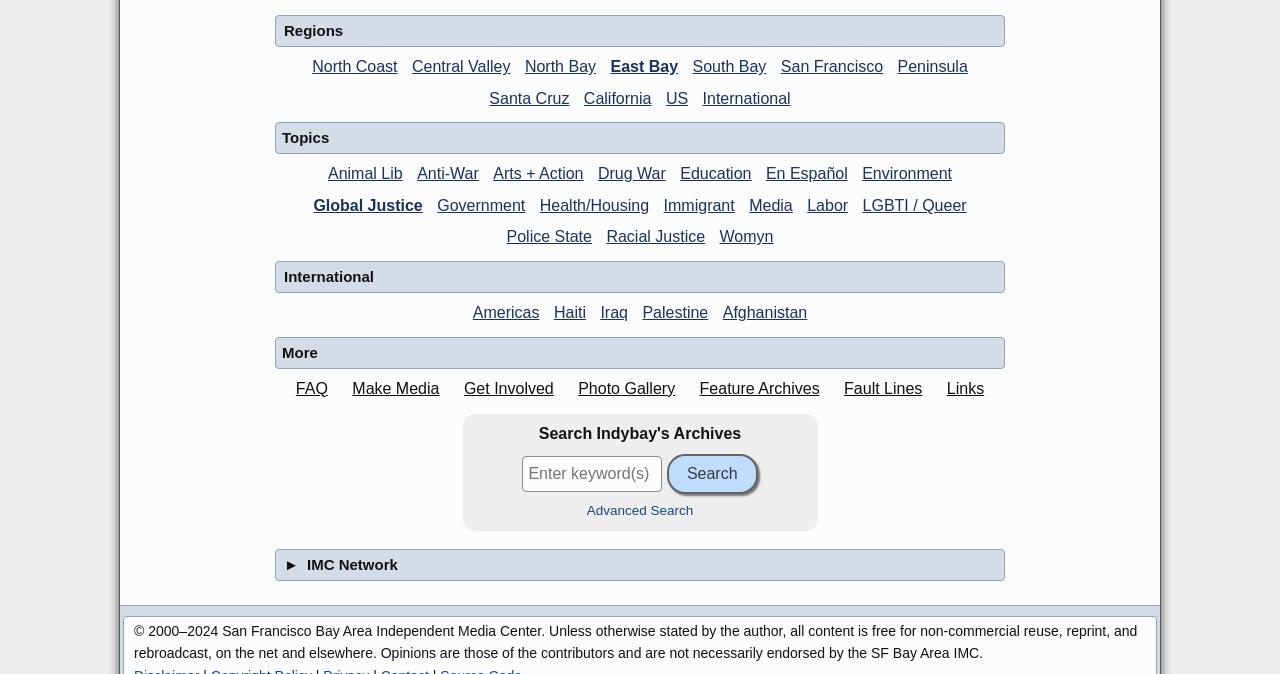Can you find the bounding box coordinates for the element to click on to achieve the instruction: "Click the CONTACTS link"?

None